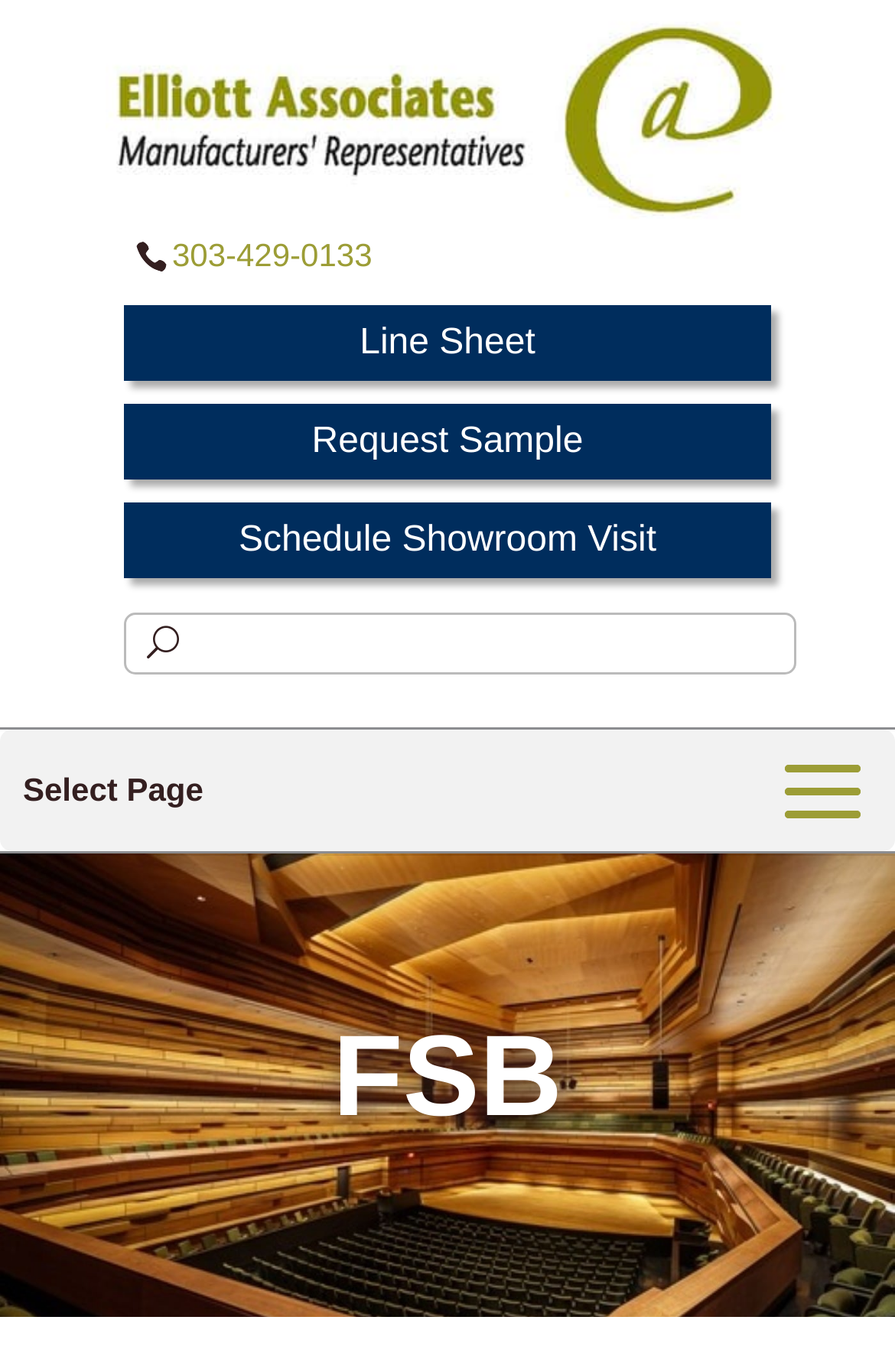Is the search box required?
Please elaborate on the answer to the question with detailed information.

I checked the properties of the search box and found that the 'required' attribute is set to 'False', which means the search box is not required to be filled in.